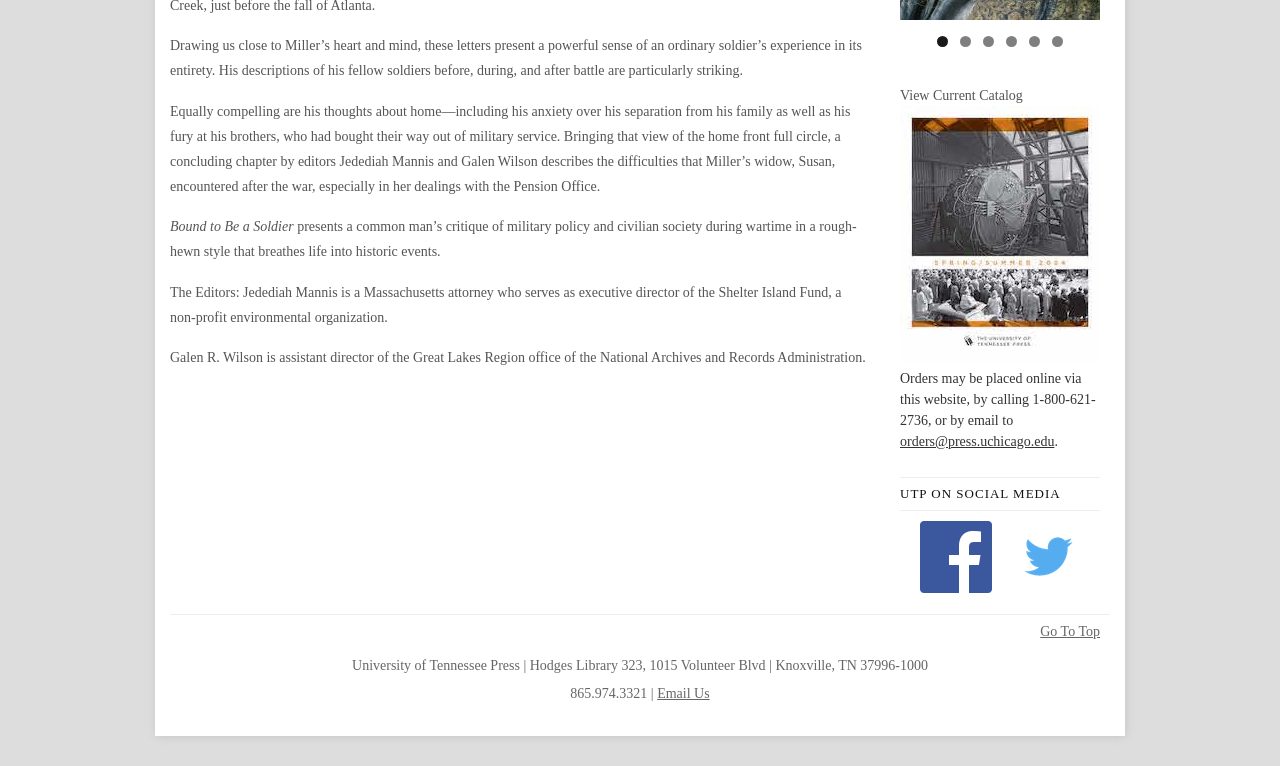Using the description "Email Us", predict the bounding box of the relevant HTML element.

[0.513, 0.896, 0.554, 0.915]